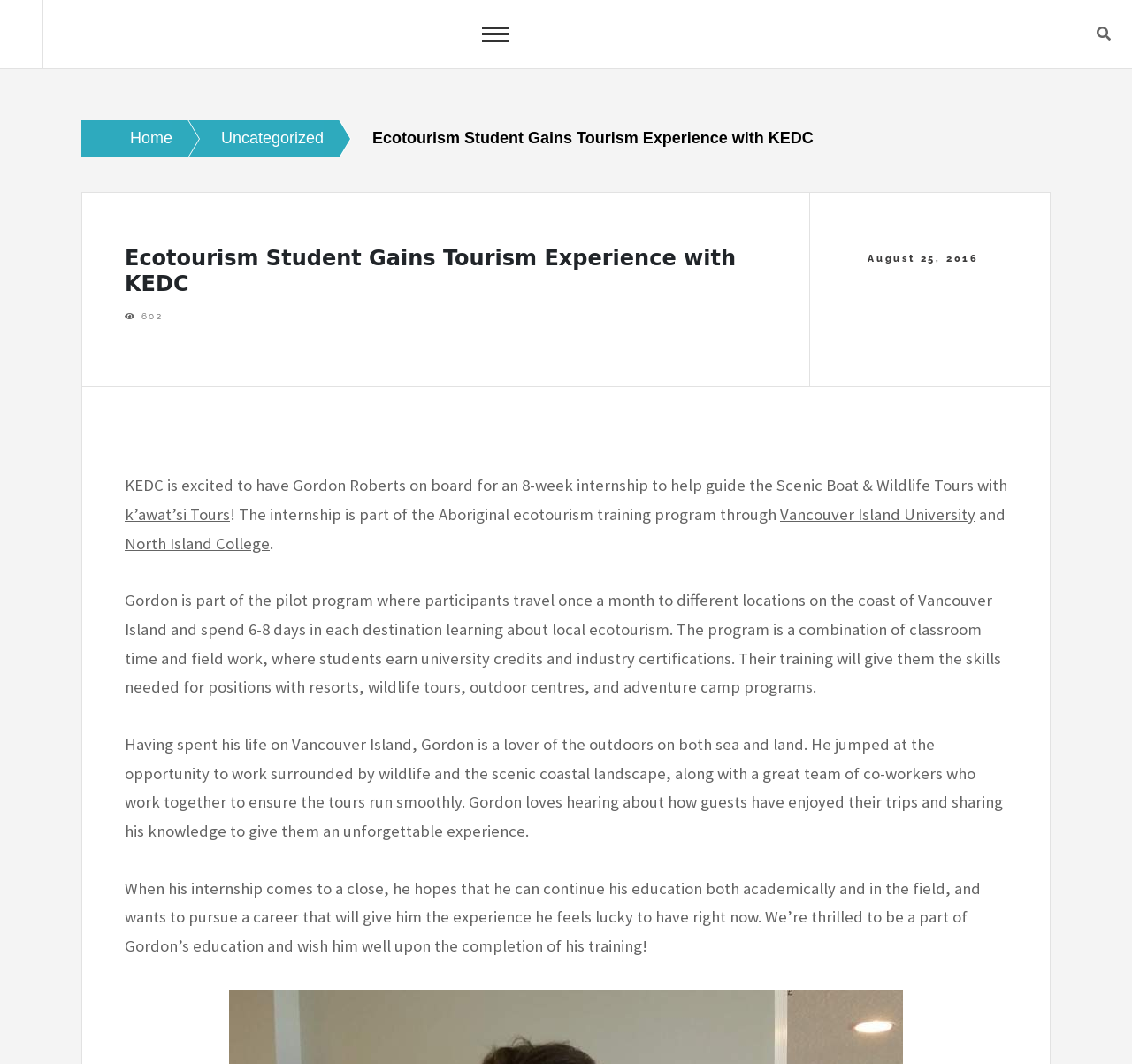Please provide the bounding box coordinates for the UI element as described: "Home". The coordinates must be four floats between 0 and 1, represented as [left, top, right, bottom].

[0.072, 0.113, 0.152, 0.147]